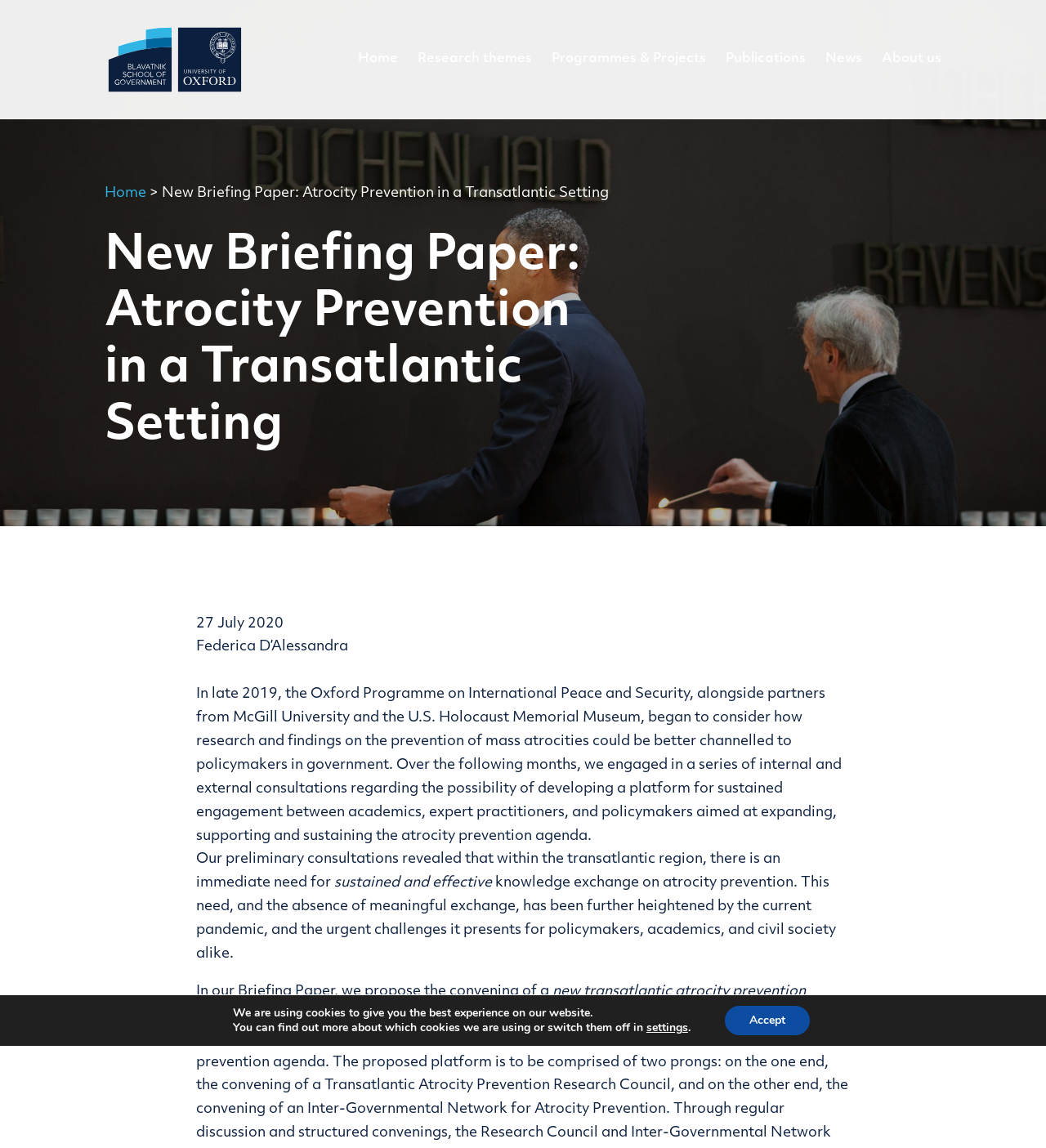Provide a short, one-word or phrase answer to the question below:
Who is the author of the briefing paper?

Federica D’Alessandra